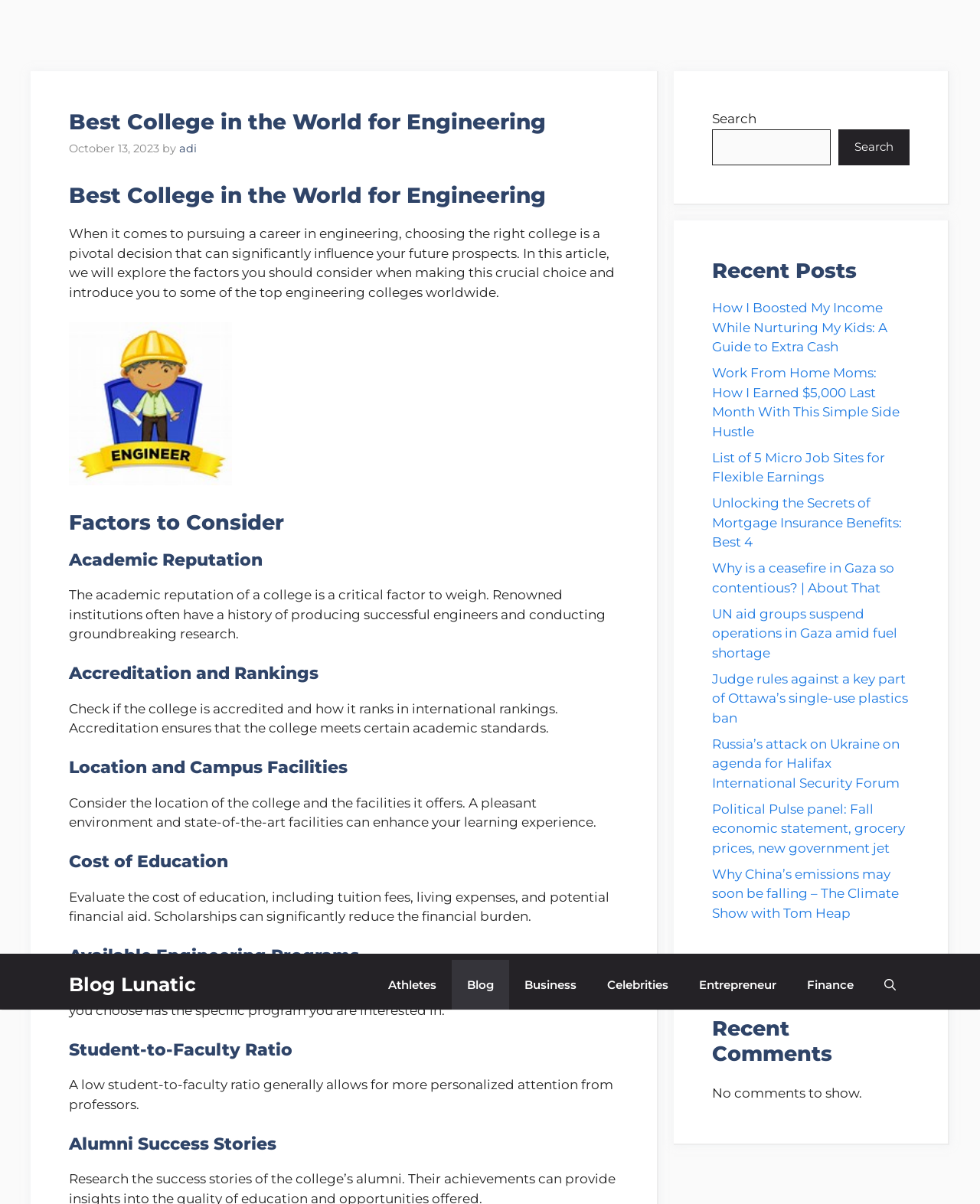What are the factors to consider when choosing an engineering college?
Carefully examine the image and provide a detailed answer to the question.

The webpage highlights several factors to consider when choosing an engineering college, including alumni success stories, internship and research opportunities, diversity and culture, and top engineering colleges worldwide. These factors can provide insights into the quality of education and opportunities offered by the college.